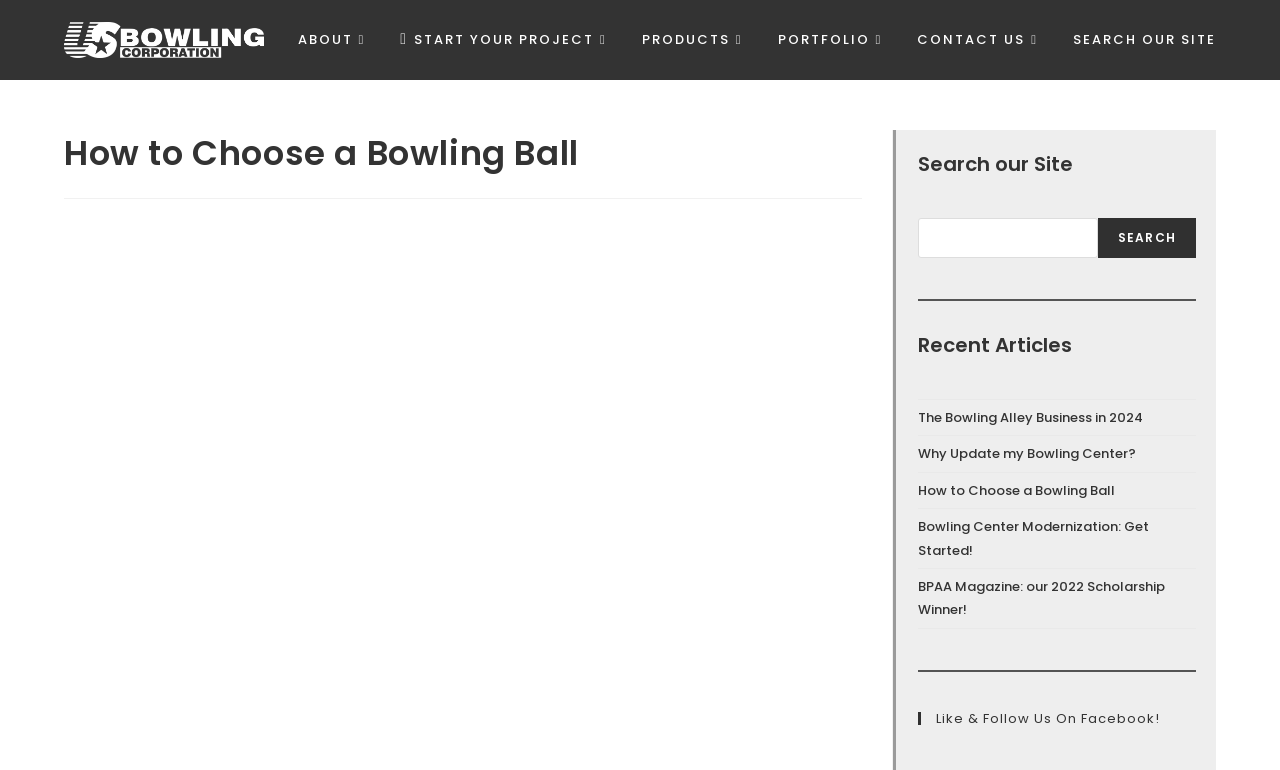Pinpoint the bounding box coordinates of the element that must be clicked to accomplish the following instruction: "Search for a term on the website". The coordinates should be in the format of four float numbers between 0 and 1, i.e., [left, top, right, bottom].

[0.718, 0.283, 0.934, 0.335]